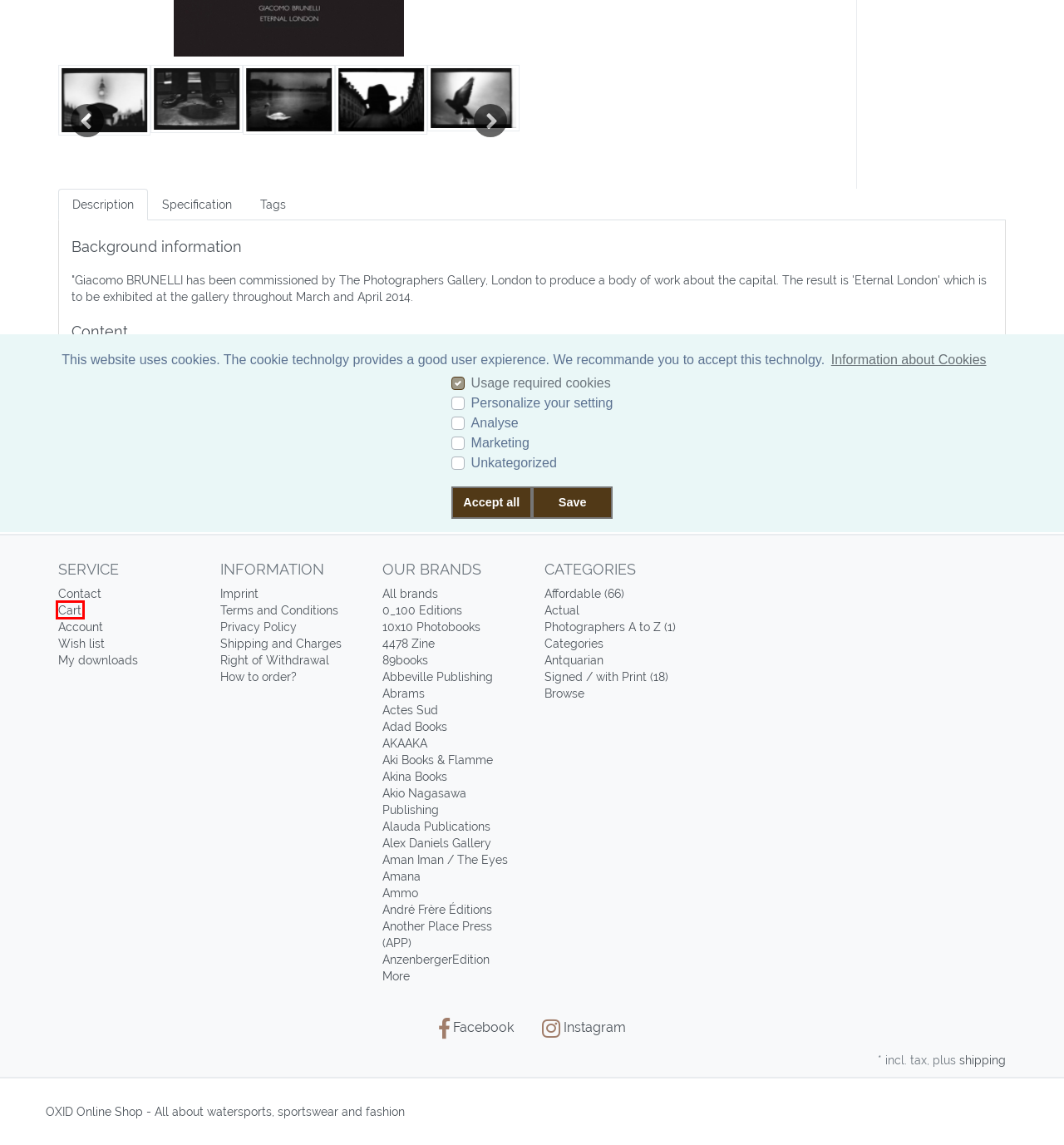Given a screenshot of a webpage with a red bounding box, please pick the webpage description that best fits the new webpage after clicking the element inside the bounding box. Here are the candidates:
A. Photobooks | BRUNELLI, Giacomo | purchase online
B. Photobooks | André Frère Éditions | purchase online
C. Photobooks | Ammo | purchase online
D. Photobooks | 89books | purchase online
E. Photobooks | Shipping and Charges | purchase online
F. Photobooks | 0_100 Editions | purchase online
G. Photobooks | Cart | purchase online
H. Photobooks | Terms and Conditions | purchase online

G